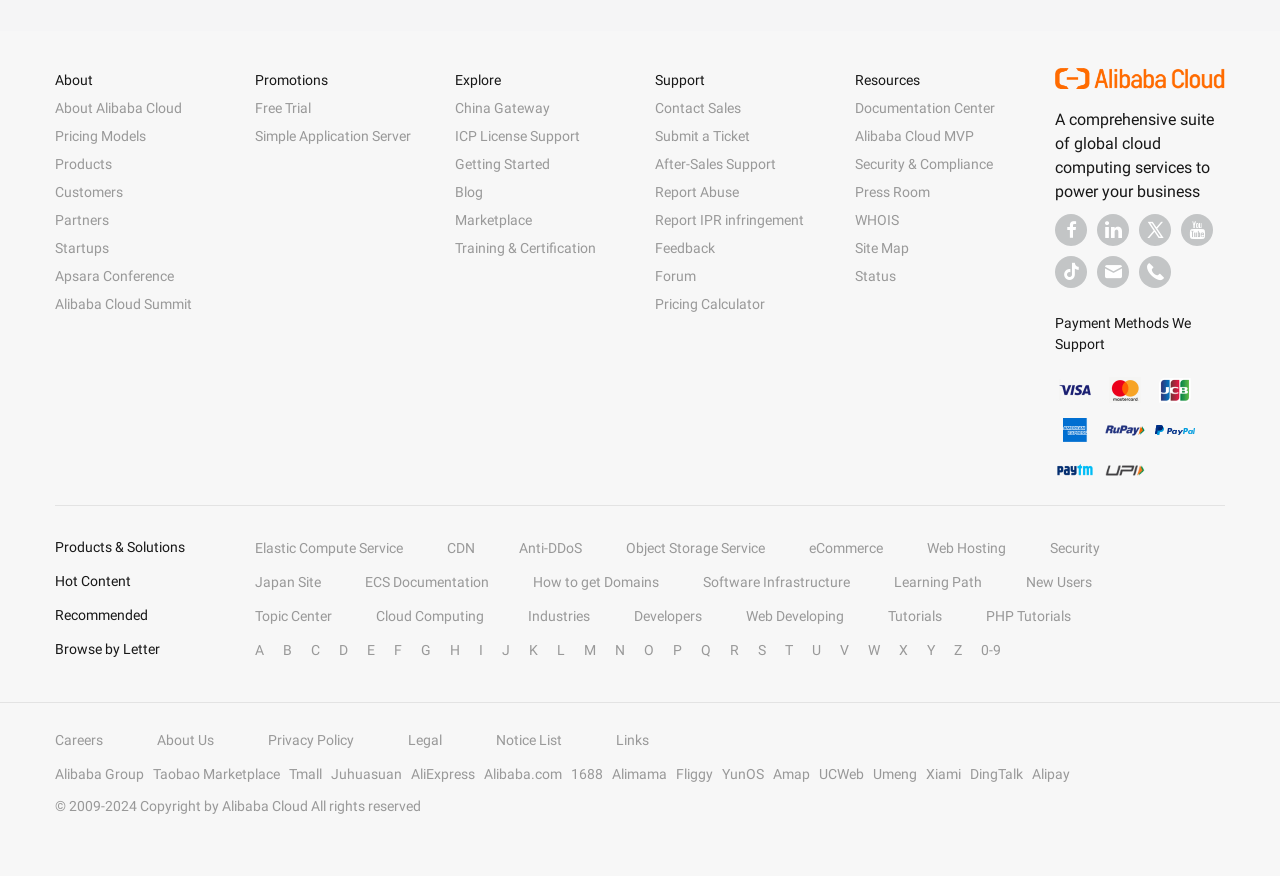How many categories are there in the menu?
Answer the question in a detailed and comprehensive manner.

There are 5 categories in the menu, which are About, Promotions, Explore, Support, and Resources, located at the left side of the webpage.